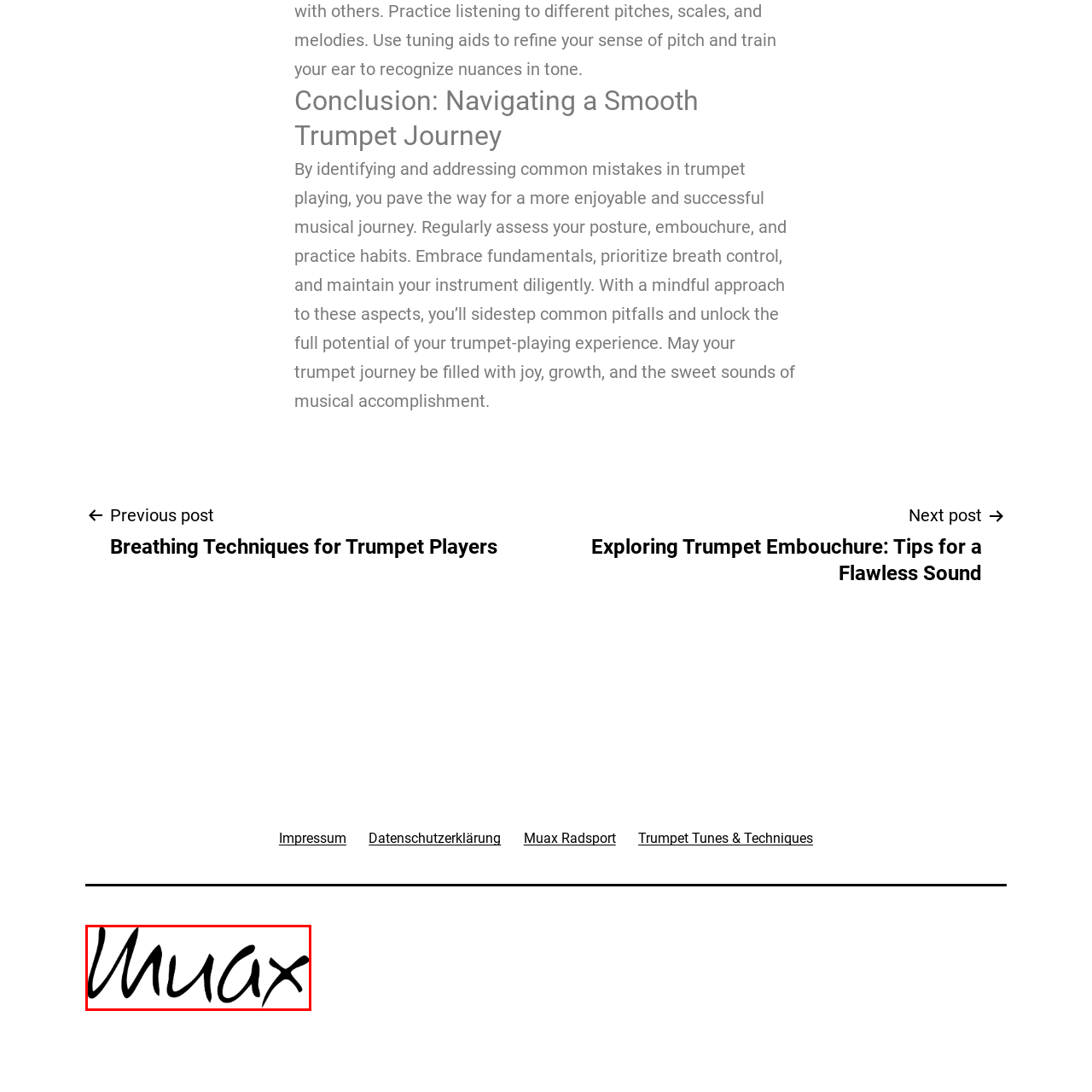Focus on the image marked by the red bounding box and offer an in-depth answer to the subsequent question based on the visual content: What does the logo represent?

The logo represents the brand's commitment to enhancing the musical journey of trumpet players, inviting users to explore resources and tips for improving their skills, which is the core purpose of the Muax community.